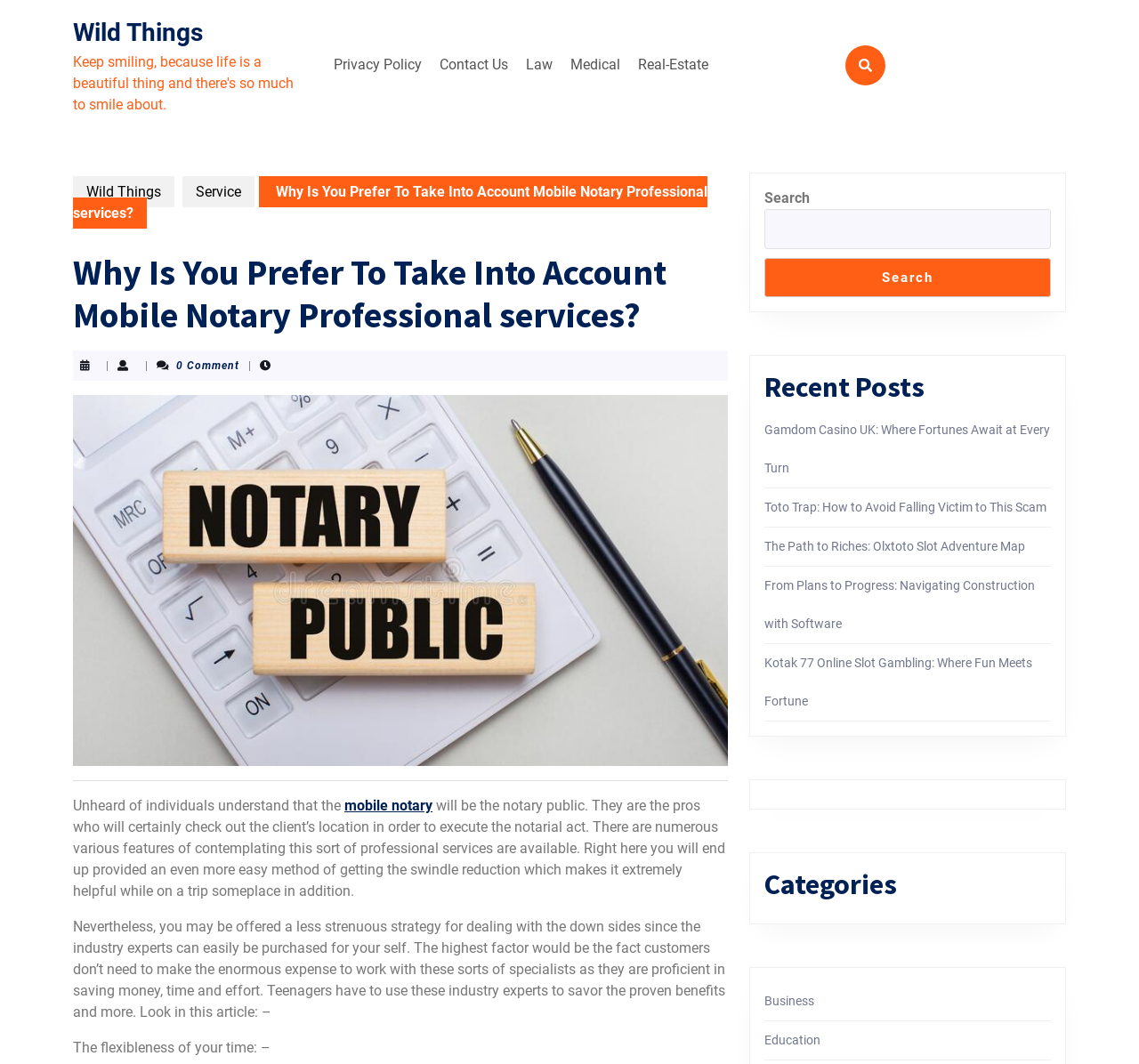Could you determine the bounding box coordinates of the clickable element to complete the instruction: "Check the 'Recent Posts' section"? Provide the coordinates as four float numbers between 0 and 1, i.e., [left, top, right, bottom].

[0.671, 0.348, 0.923, 0.38]